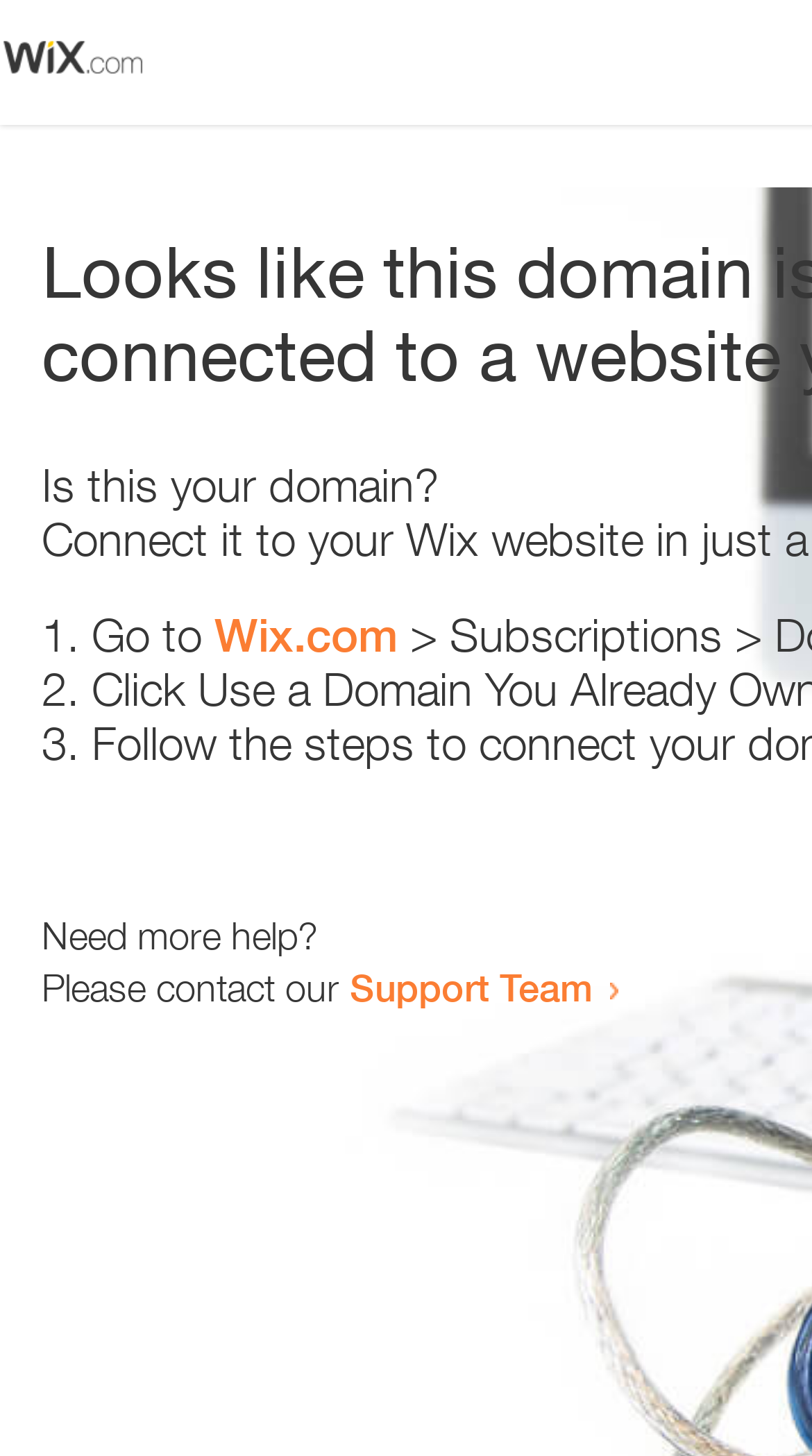What is the tone of the webpage?
Please interpret the details in the image and answer the question thoroughly.

The webpage provides a series of steps and suggestions to resolve the domain issue, and also offers contact information for further assistance. The tone of the webpage is therefore helpful and supportive, aiming to assist users in resolving their domain-related problems.